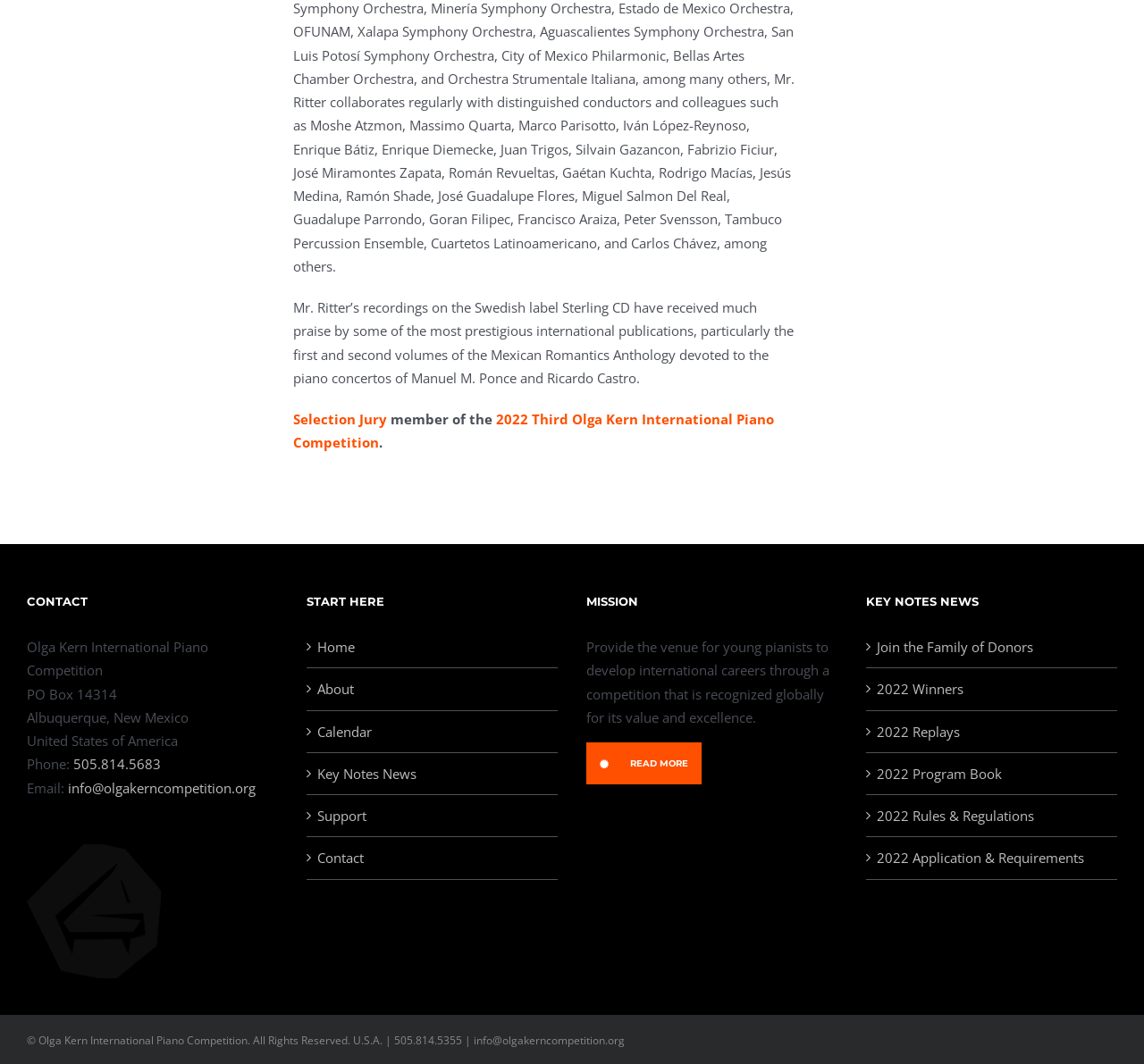Reply to the question with a brief word or phrase: What is the name of the piano competition?

Olga Kern International Piano Competition